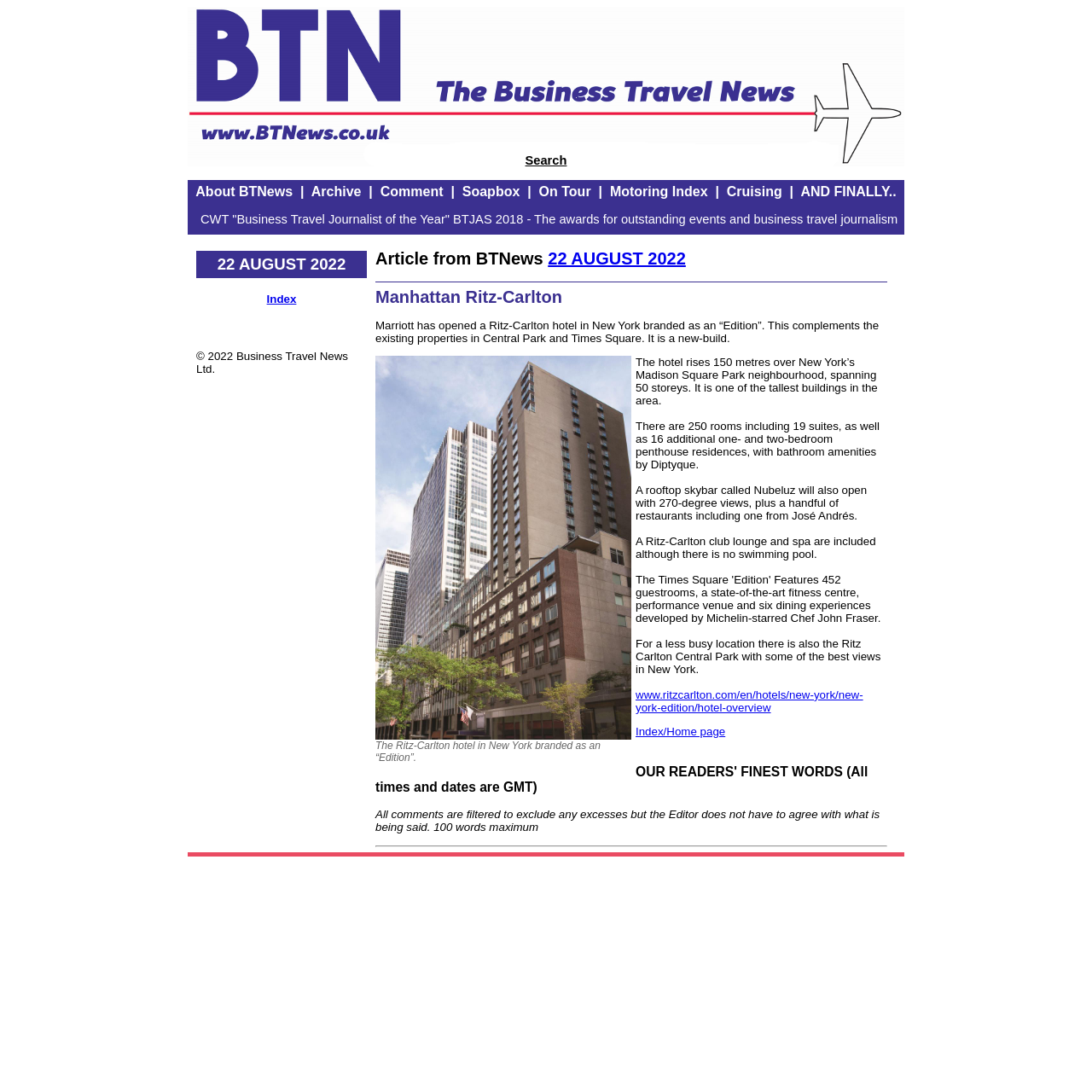Identify the bounding box coordinates for the region to click in order to carry out this instruction: "View comments". Provide the coordinates using four float numbers between 0 and 1, formatted as [left, top, right, bottom].

[0.348, 0.169, 0.406, 0.182]